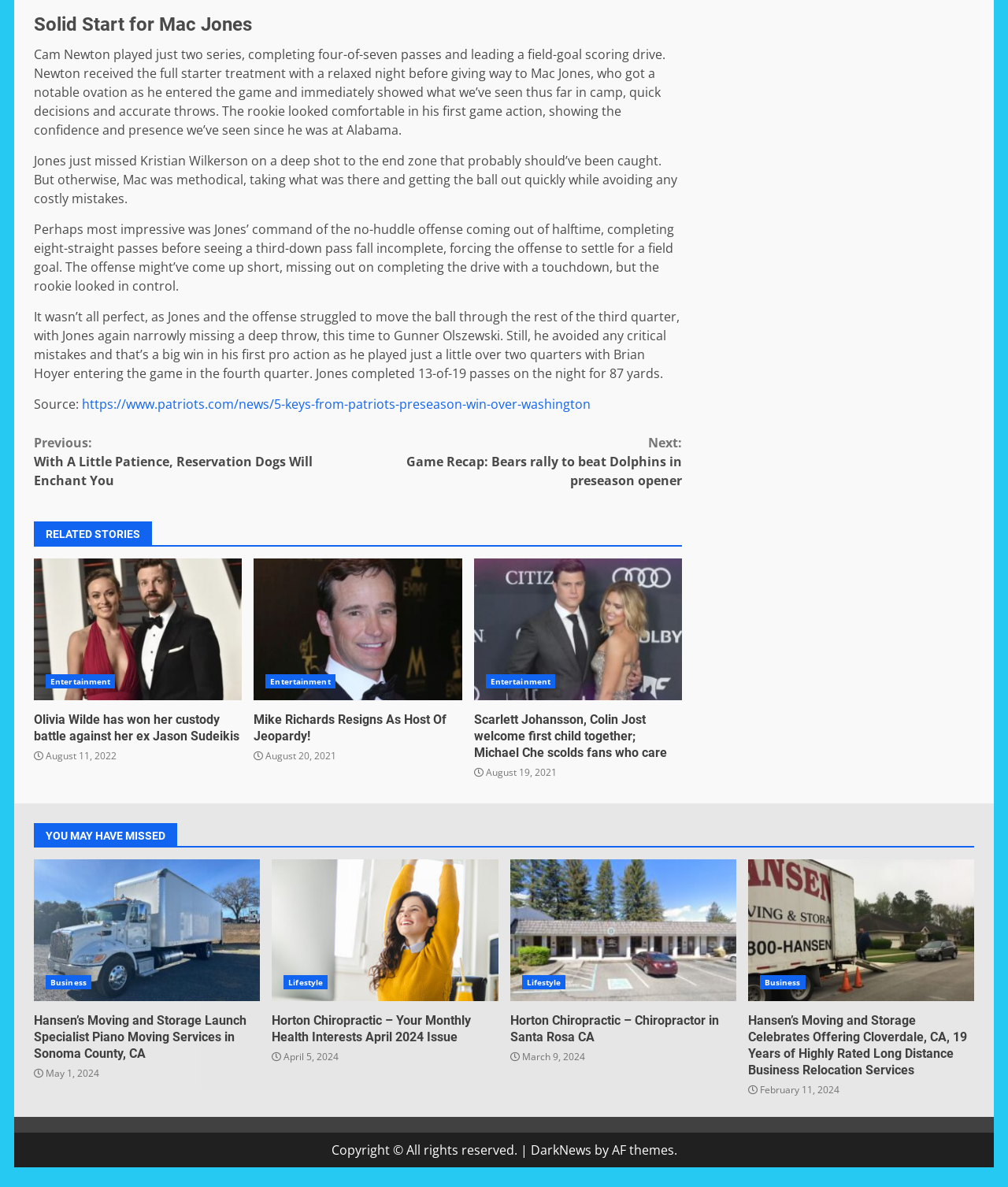Identify the bounding box coordinates of the area you need to click to perform the following instruction: "Check out related stories".

[0.034, 0.44, 0.677, 0.461]